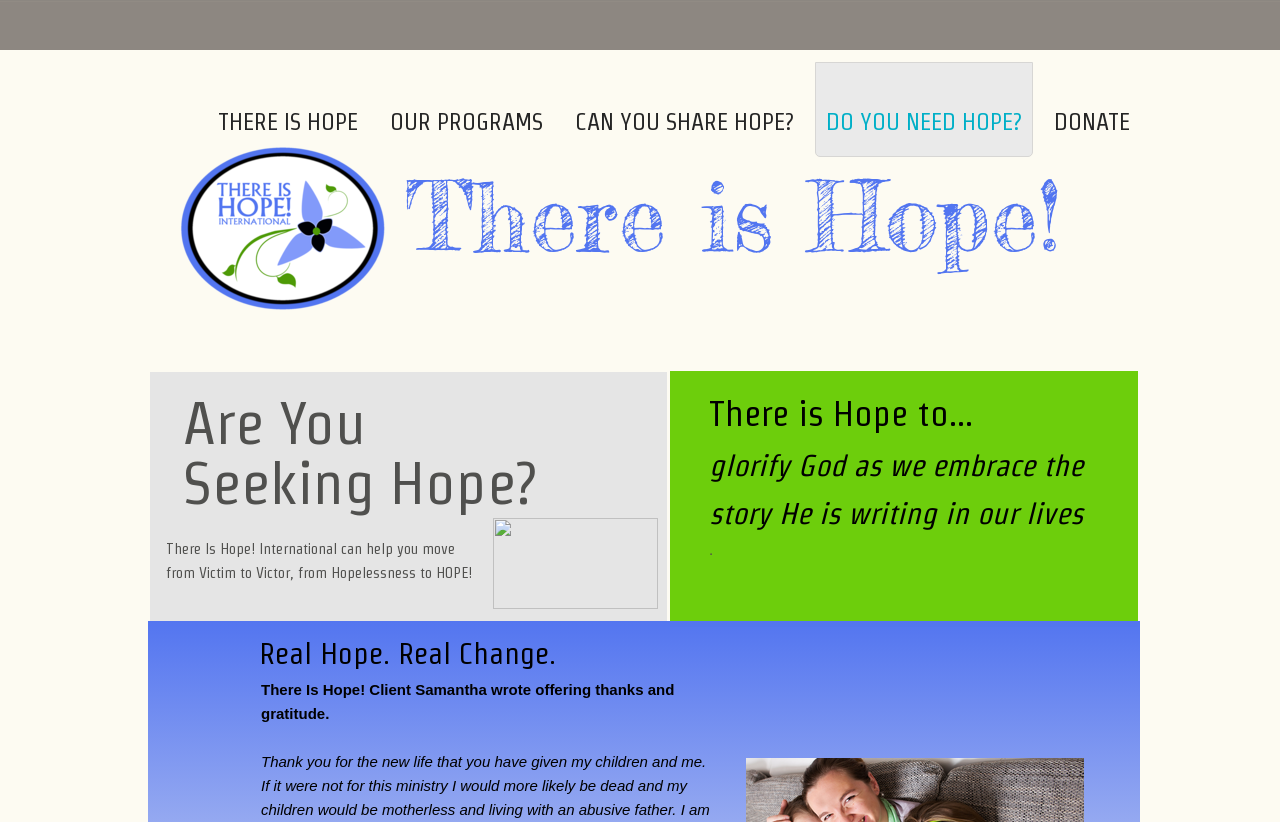Identify and provide the bounding box coordinates of the UI element described: "There is Hope". The coordinates should be formatted as [left, top, right, bottom], with each number being a float between 0 and 1.

[0.161, 0.075, 0.288, 0.191]